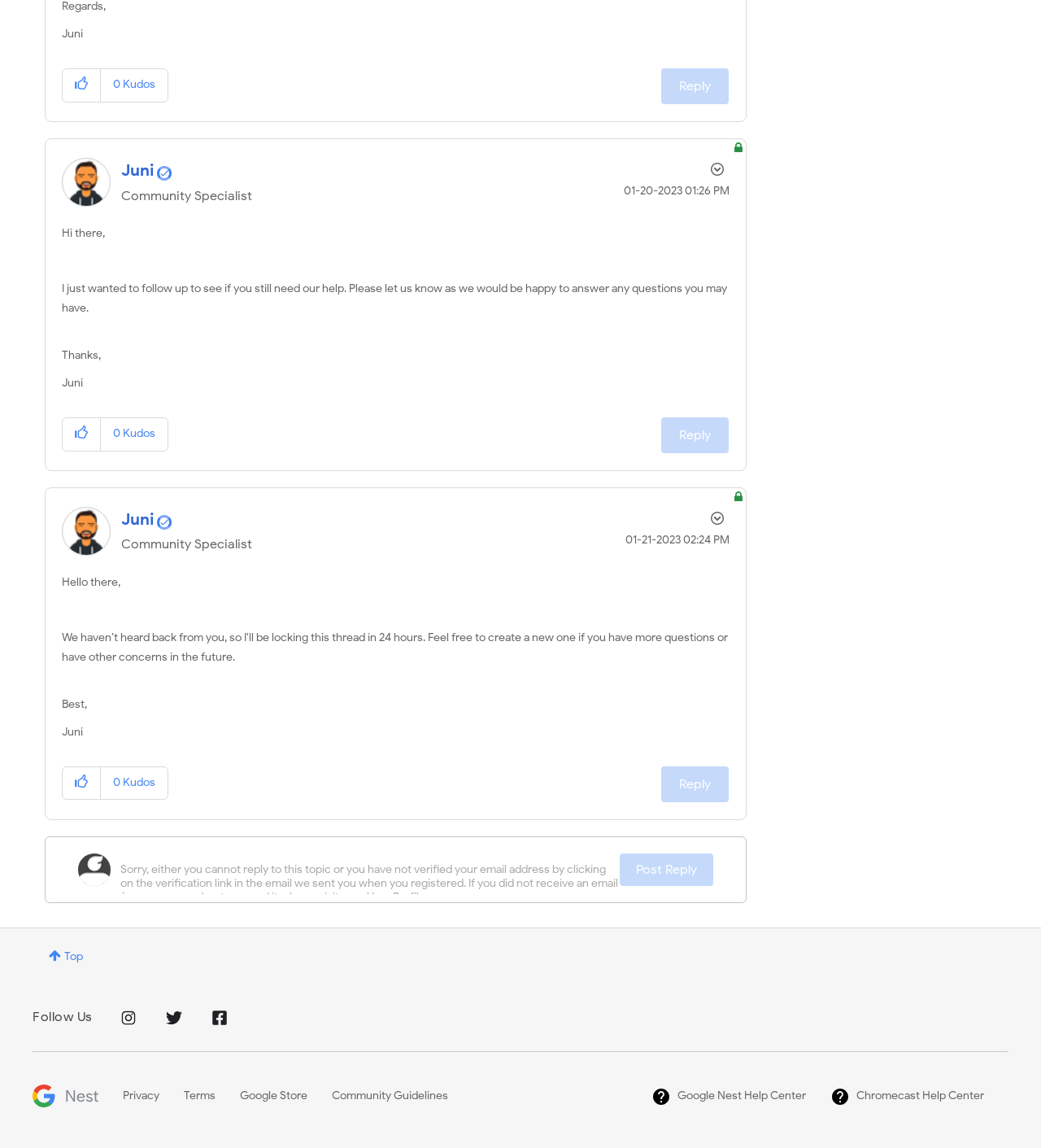Please locate the bounding box coordinates of the region I need to click to follow this instruction: "Go to Google Nest on Twitter".

[0.157, 0.878, 0.176, 0.895]